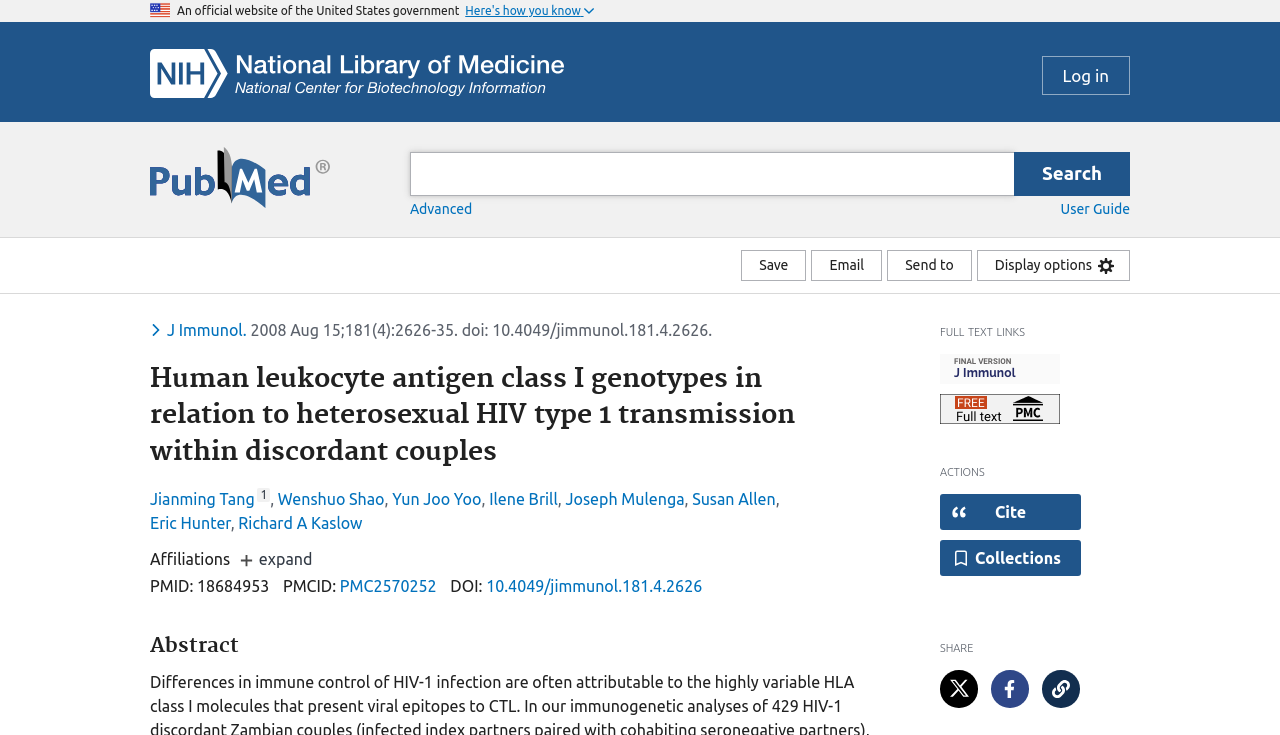Provide the bounding box coordinates of the HTML element described as: "Here's how you know". The bounding box coordinates should be four float numbers between 0 and 1, i.e., [left, top, right, bottom].

[0.363, 0.007, 0.464, 0.023]